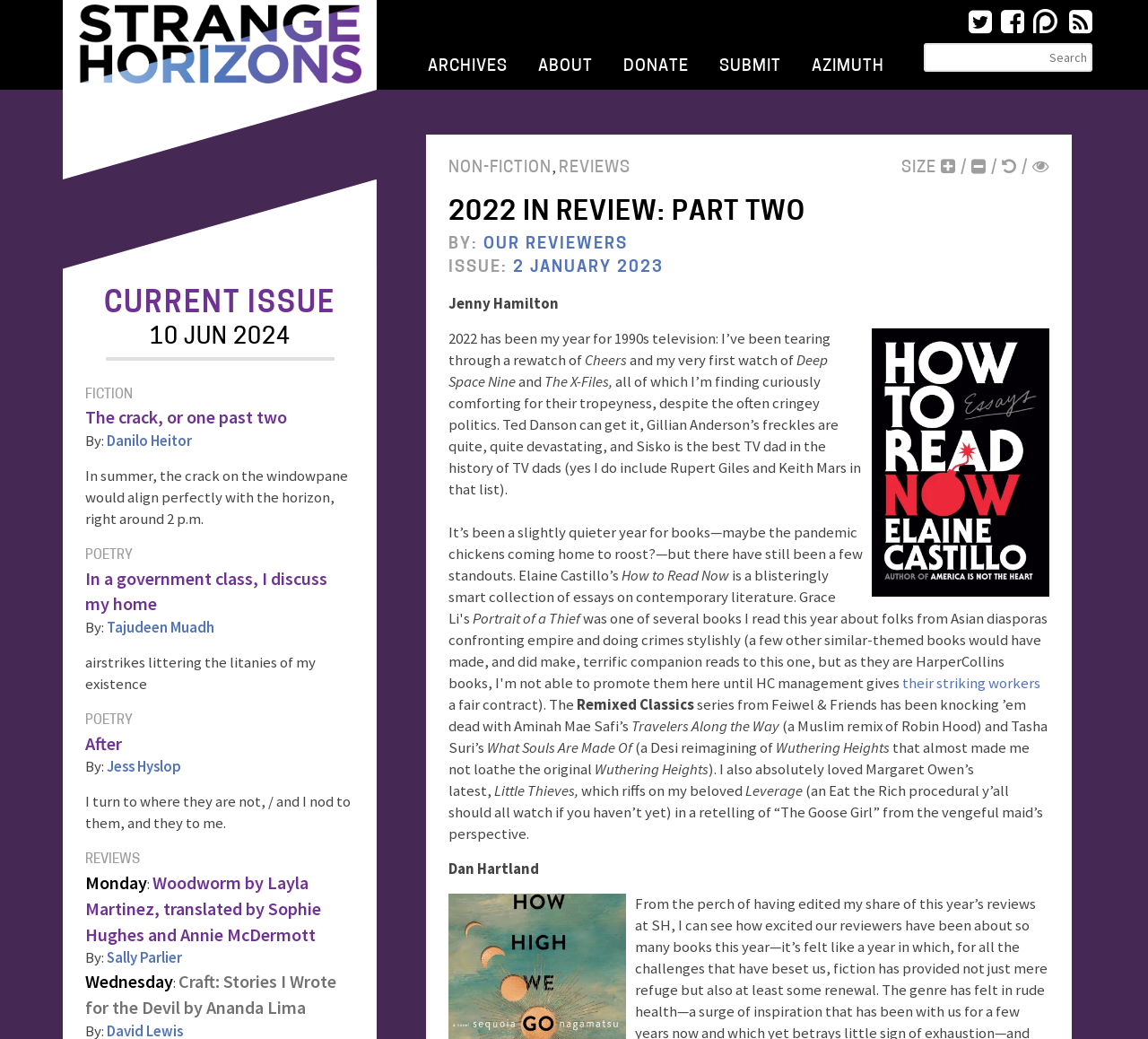Determine the bounding box coordinates of the element's region needed to click to follow the instruction: "Click on the '2022 IN REVIEW: PART TWO' link". Provide these coordinates as four float numbers between 0 and 1, formatted as [left, top, right, bottom].

[0.391, 0.192, 0.702, 0.219]